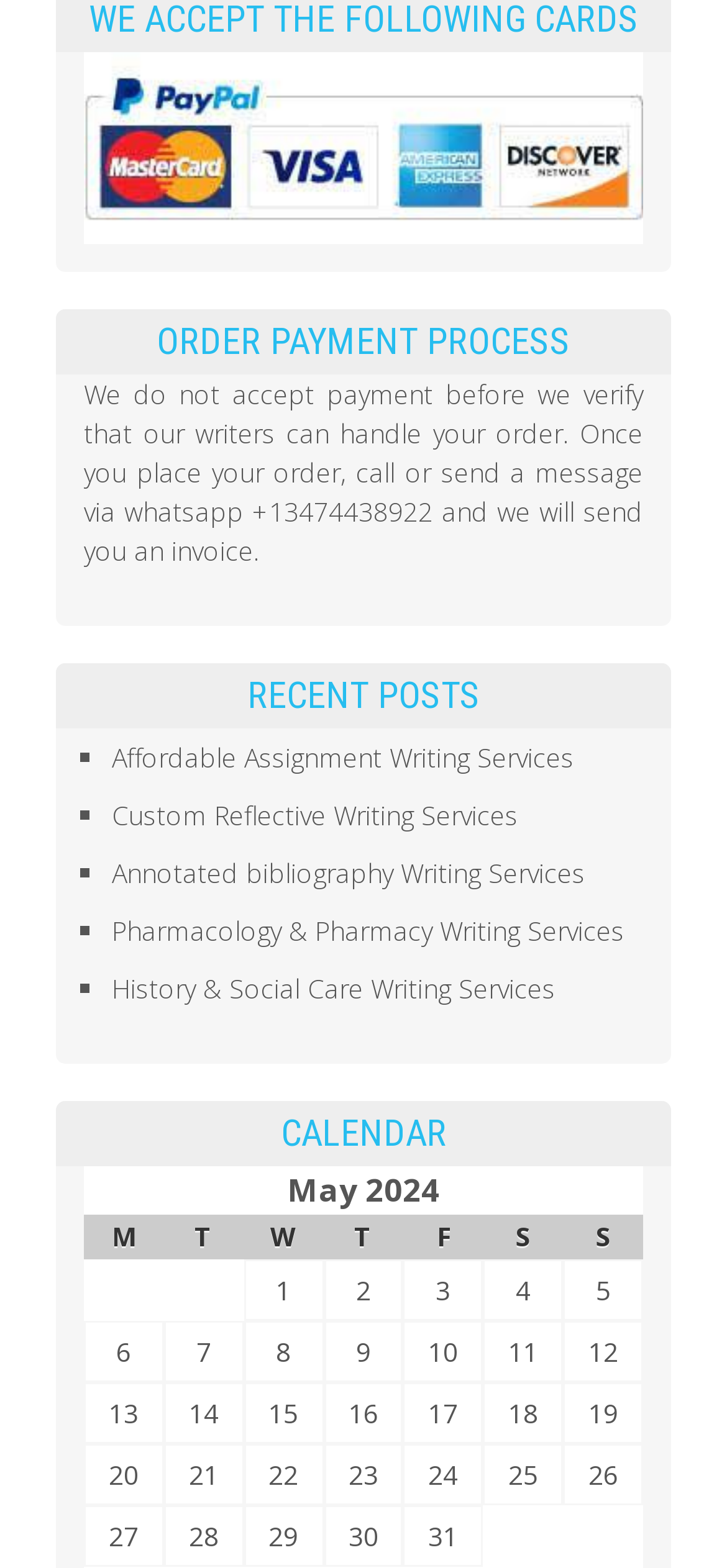What is the calendar for?
Please respond to the question with as much detail as possible.

The webpage has a calendar section with the heading 'CALENDAR' and the table caption 'May 2024', indicating that the calendar is for the month of May 2024.